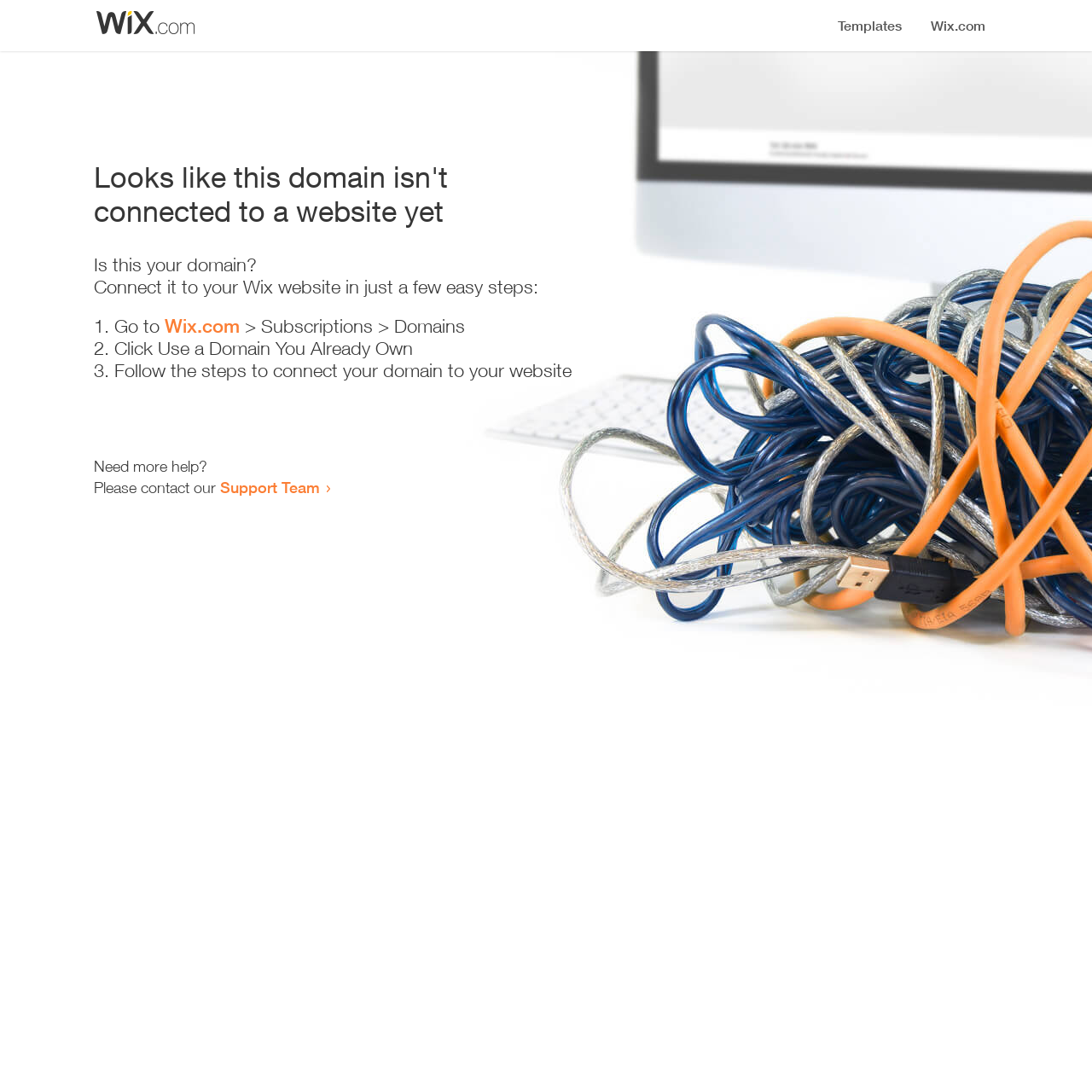Please find and provide the title of the webpage.

Looks like this domain isn't
connected to a website yet